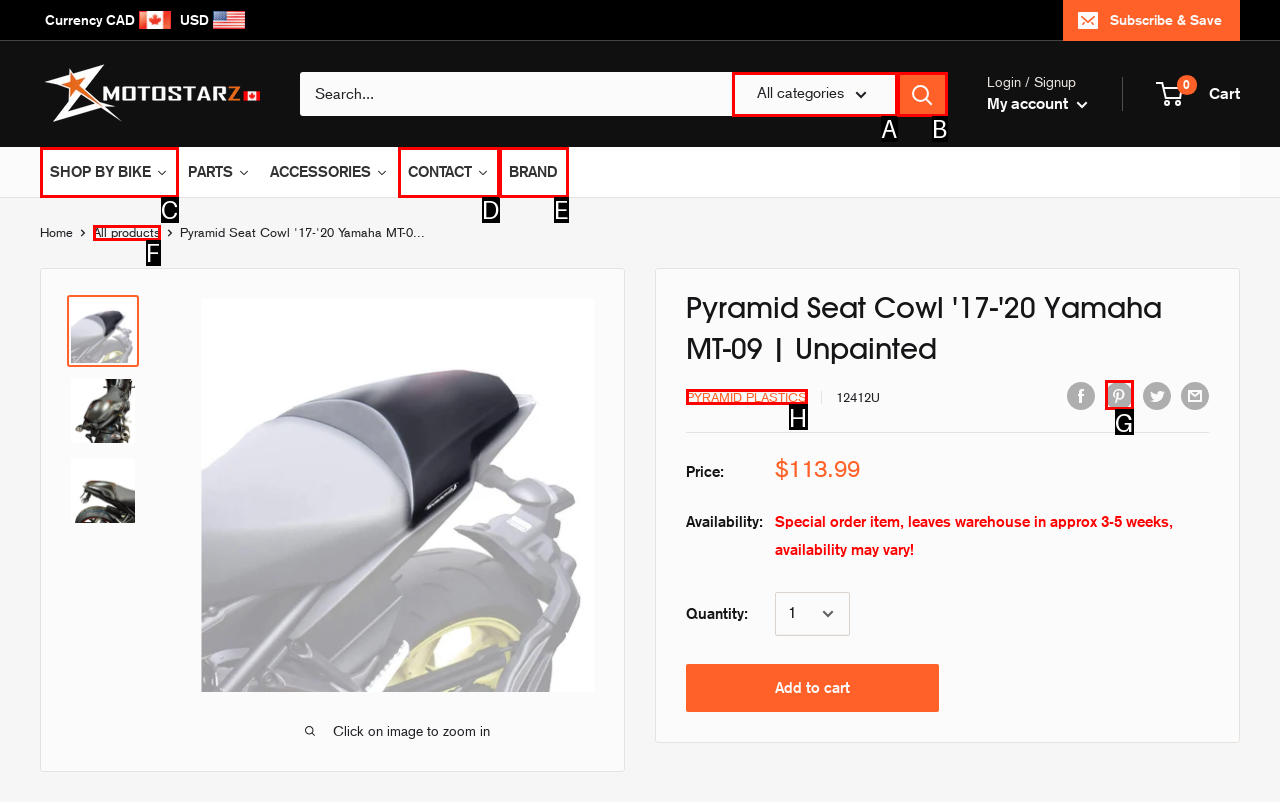Pick the option that corresponds to: Pyramid Plastics
Provide the letter of the correct choice.

H